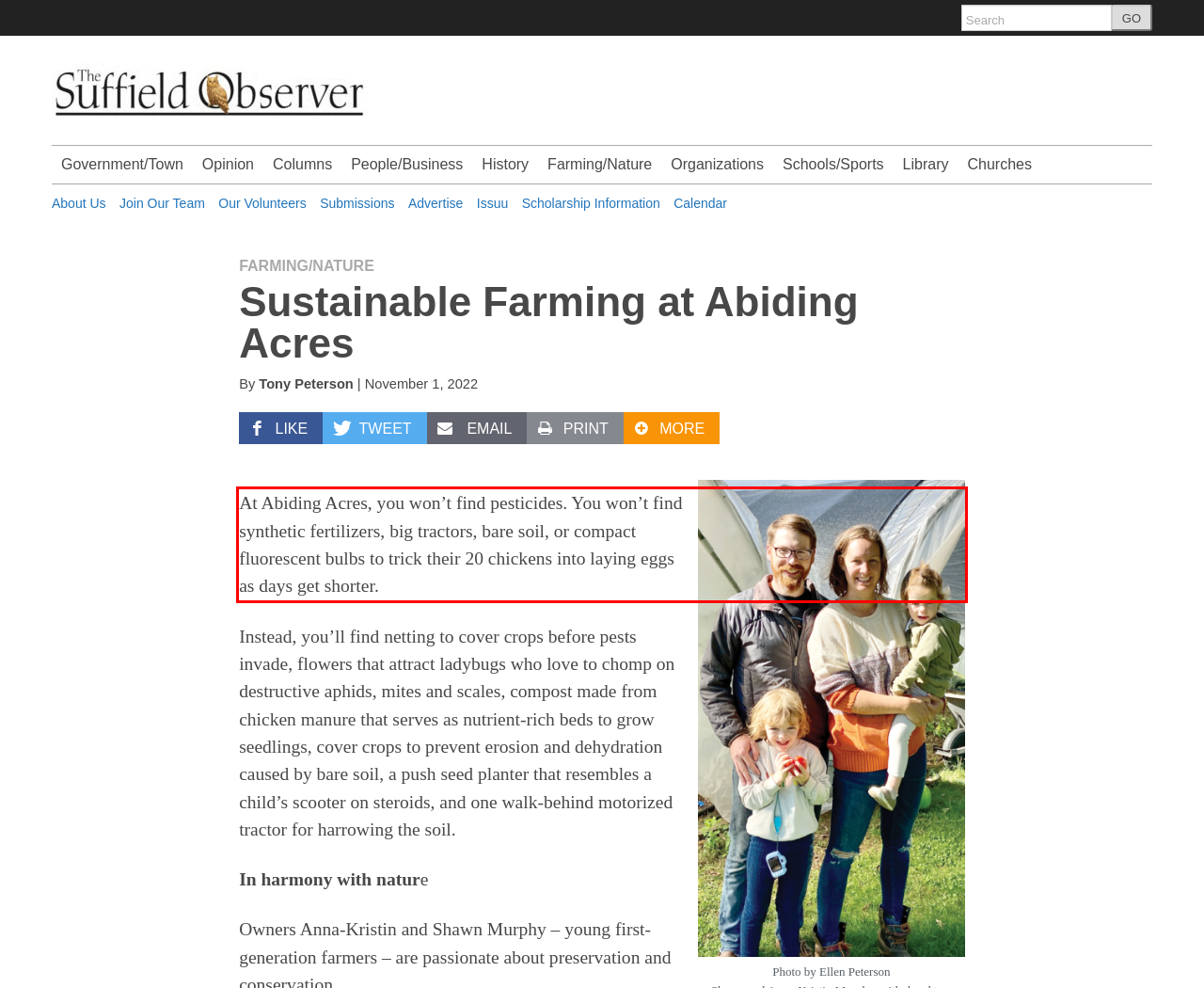With the given screenshot of a webpage, locate the red rectangle bounding box and extract the text content using OCR.

At Abiding Acres, you won’t find pesticides. You won’t find synthetic fertilizers, big tractors, bare soil, or compact fluorescent bulbs to trick their 20 chickens into laying eggs as days get shorter.